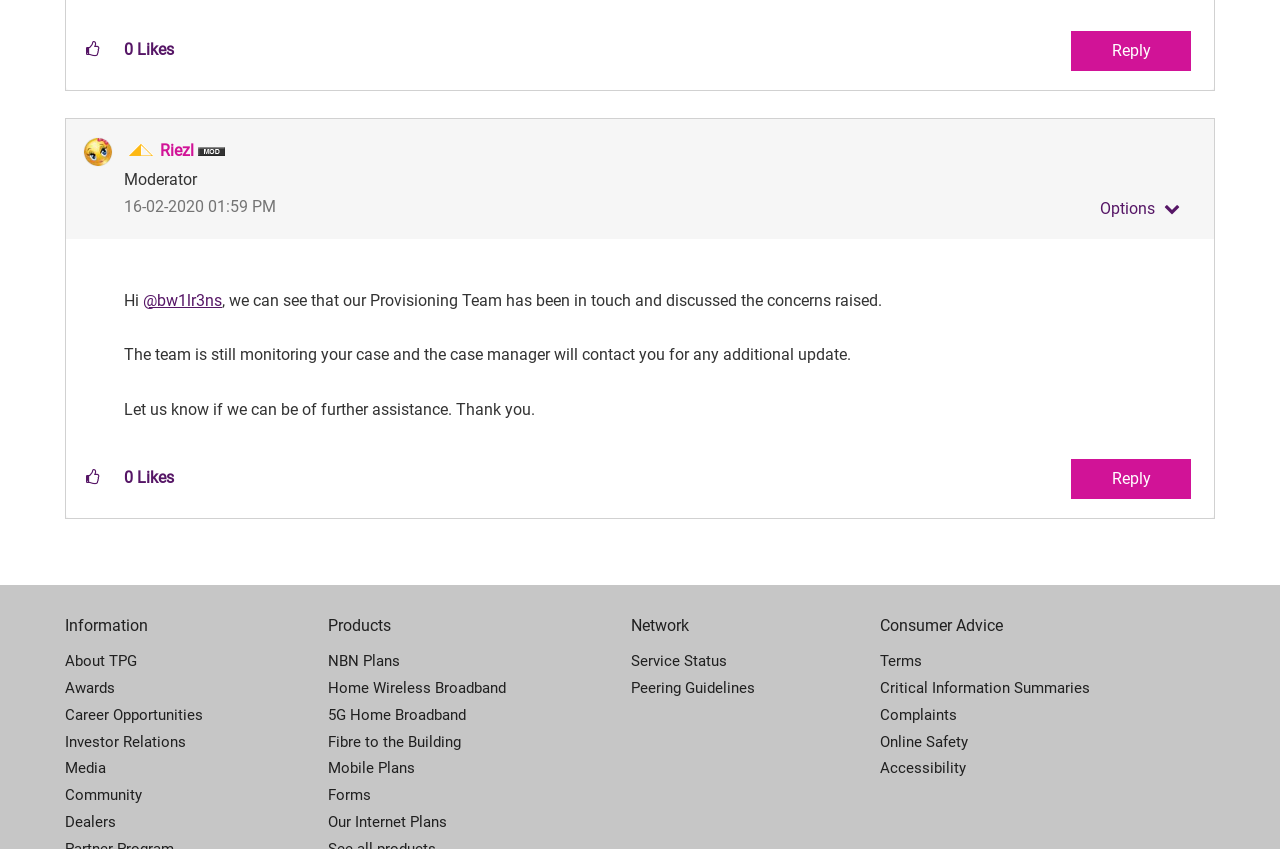Can you identify the bounding box coordinates of the clickable region needed to carry out this instruction: 'Click the link to reply'? The coordinates should be four float numbers within the range of 0 to 1, stated as [left, top, right, bottom].

[0.837, 0.54, 0.93, 0.587]